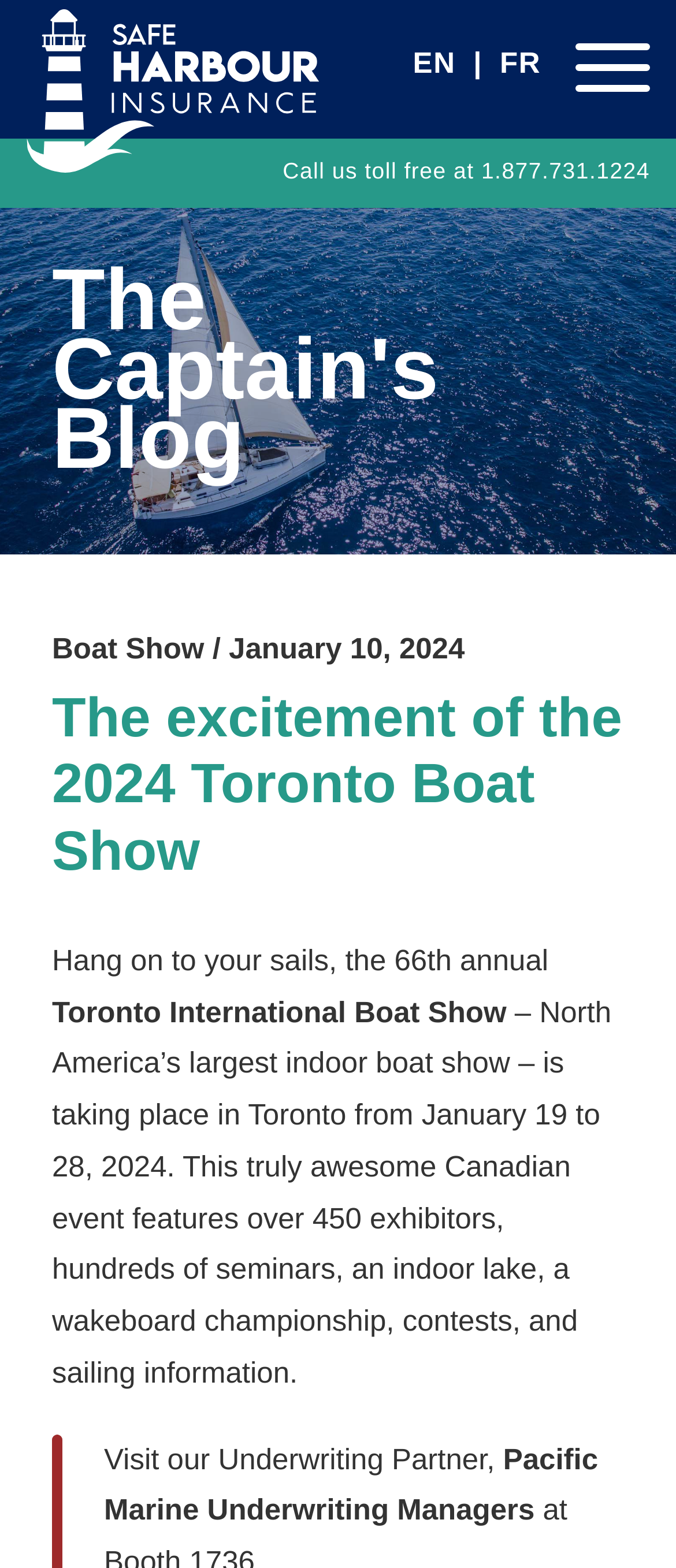Can you extract the primary headline text from the webpage?

The Captain's Blog